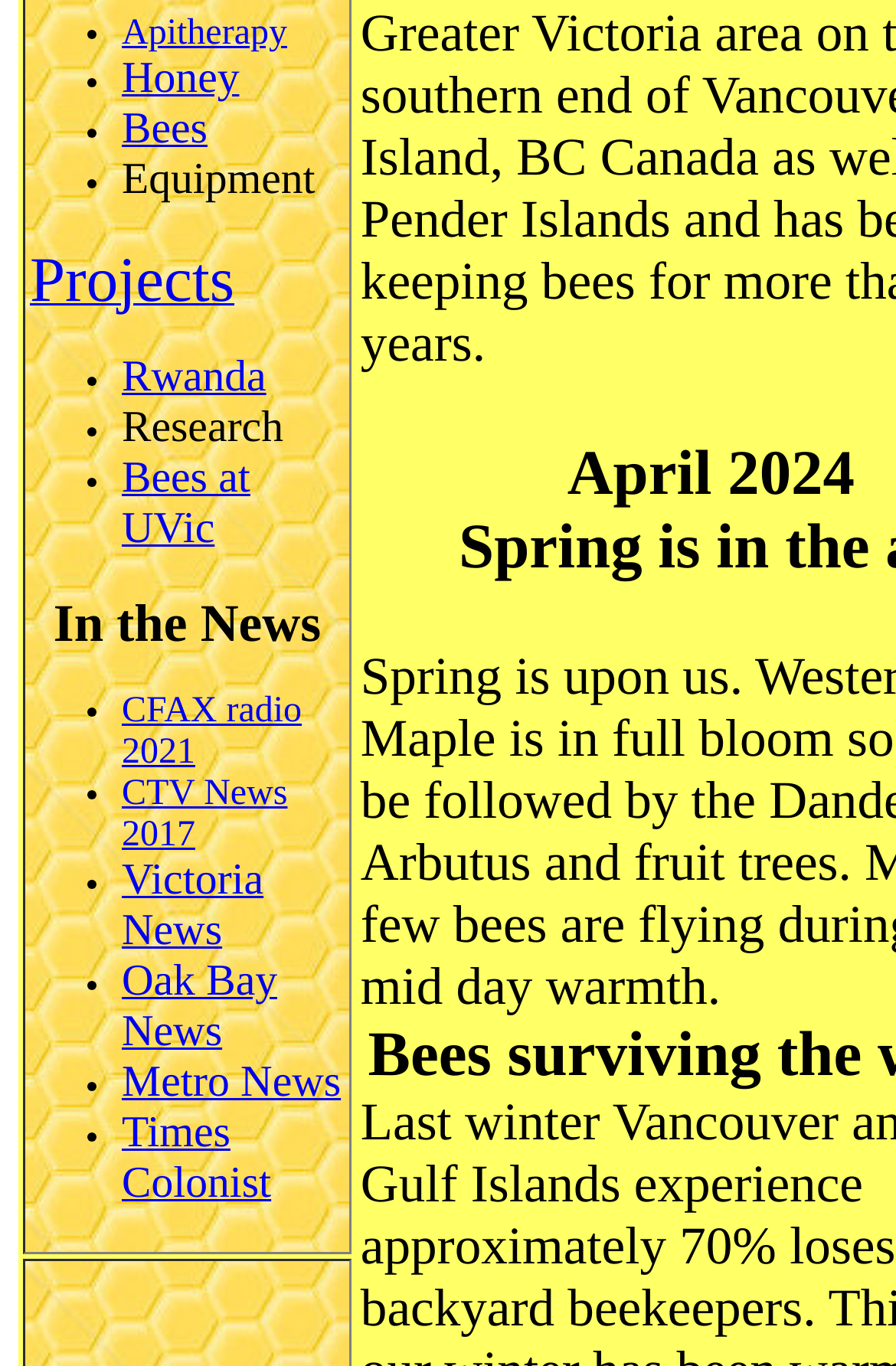Show the bounding box coordinates for the HTML element described as: "Oak Bay News".

[0.136, 0.706, 0.309, 0.772]